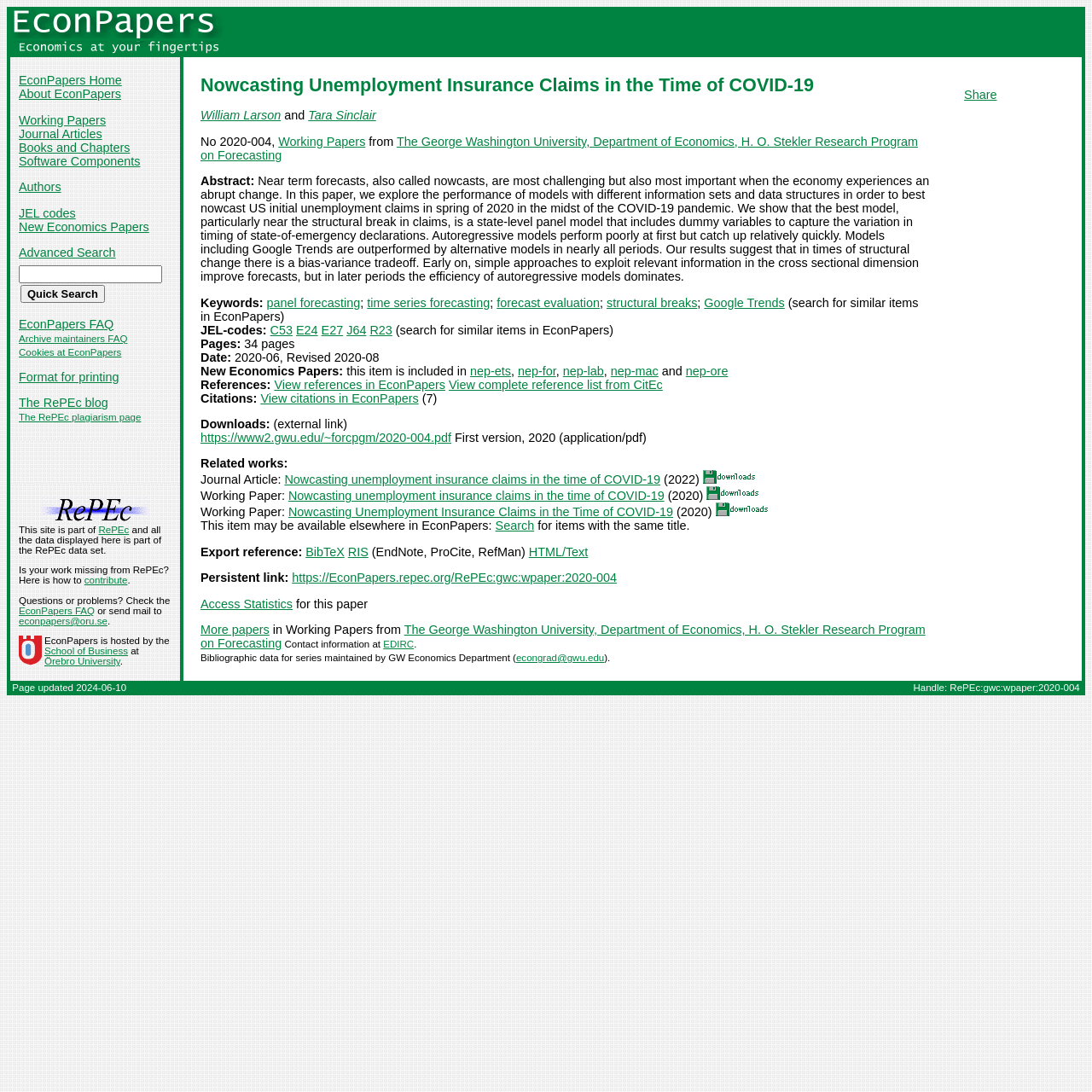What is the title or heading displayed on the webpage?

Nowcasting Unemployment Insurance Claims in the Time of COVID-19